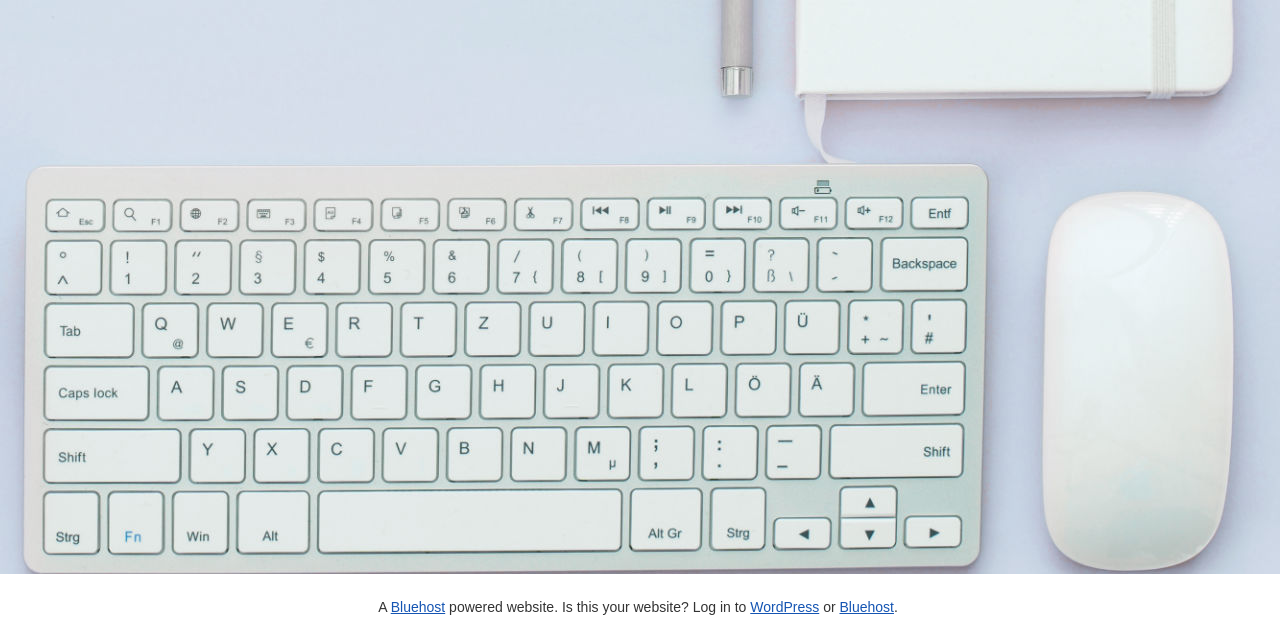Determine the bounding box coordinates of the UI element described below. Use the format (top-left x, top-left y, bottom-right x, bottom-right y) with floating point numbers between 0 and 1: Bluehost

[0.656, 0.936, 0.698, 0.961]